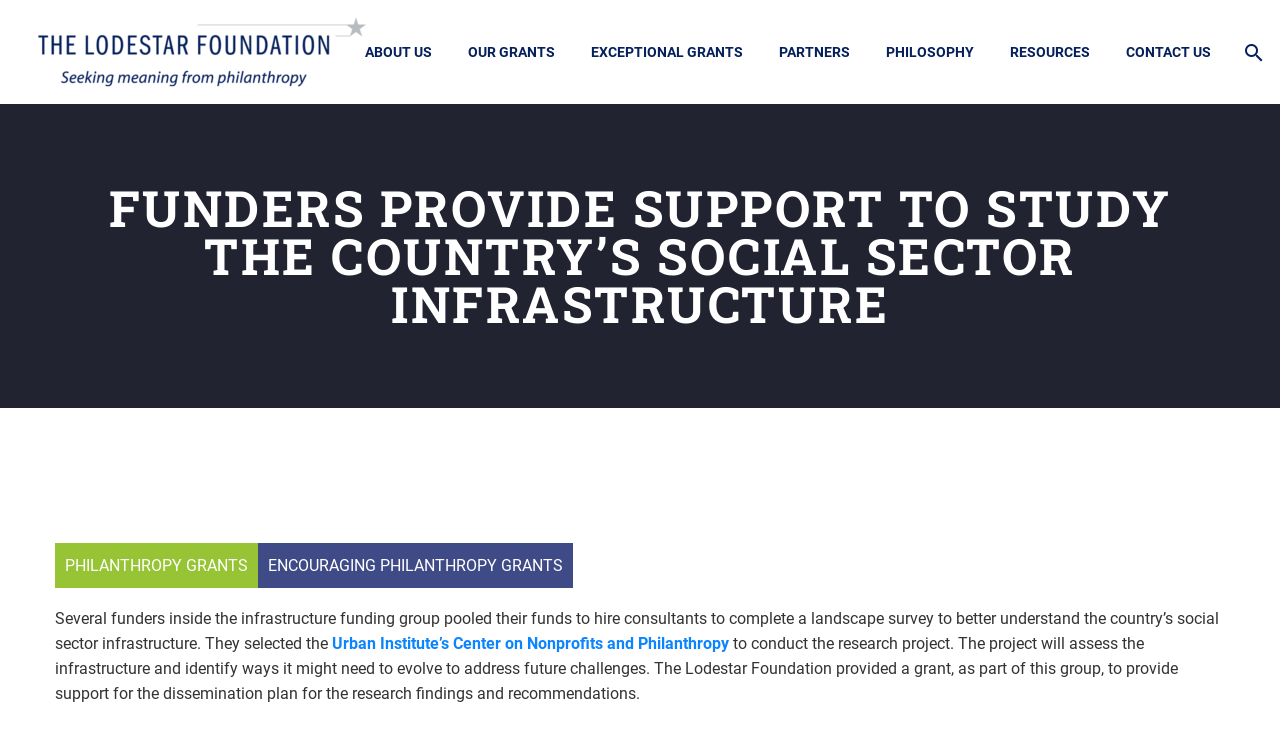Please find the bounding box coordinates of the element that you should click to achieve the following instruction: "Visit the Urban Institute’s Center on Nonprofits and Philanthropy". The coordinates should be presented as four float numbers between 0 and 1: [left, top, right, bottom].

[0.259, 0.869, 0.57, 0.895]